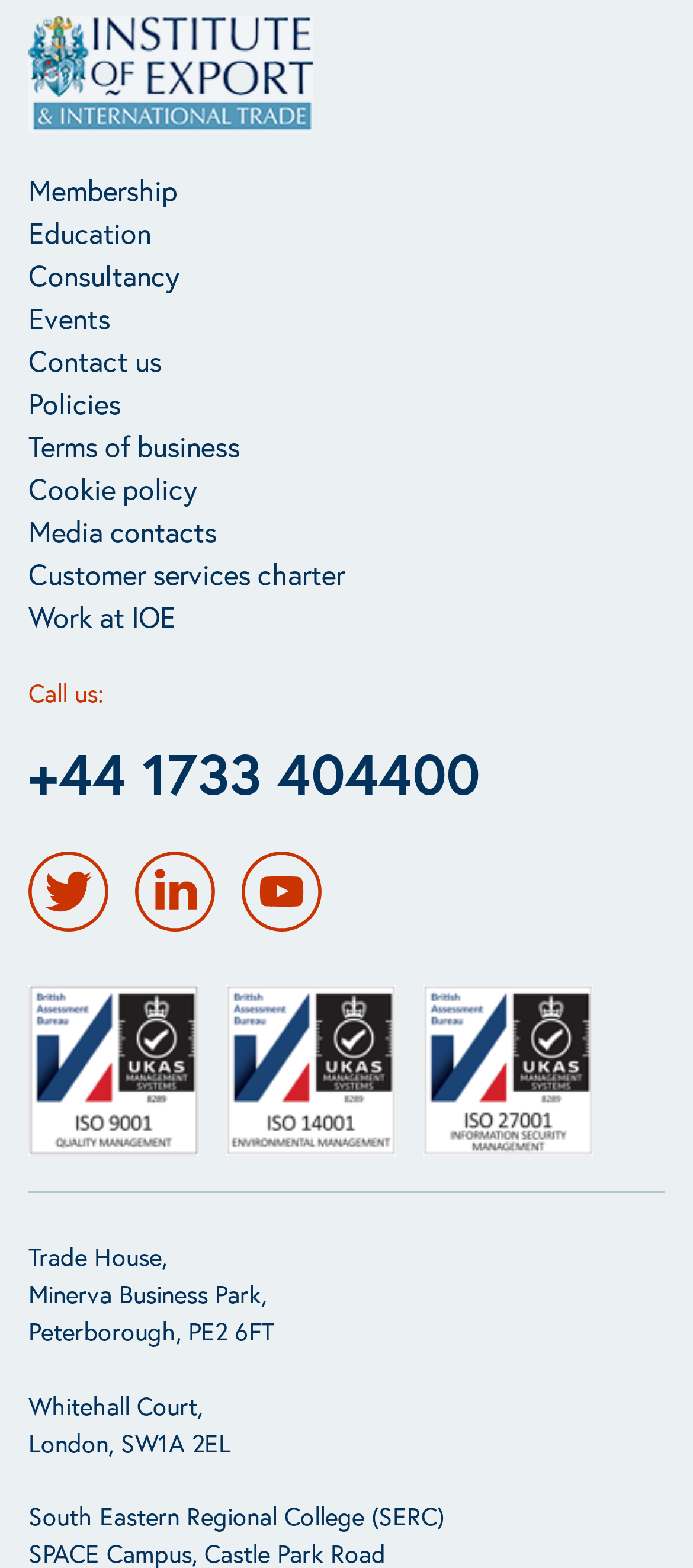Please specify the bounding box coordinates of the clickable section necessary to execute the following command: "Visit Twitter".

[0.041, 0.543, 0.156, 0.594]